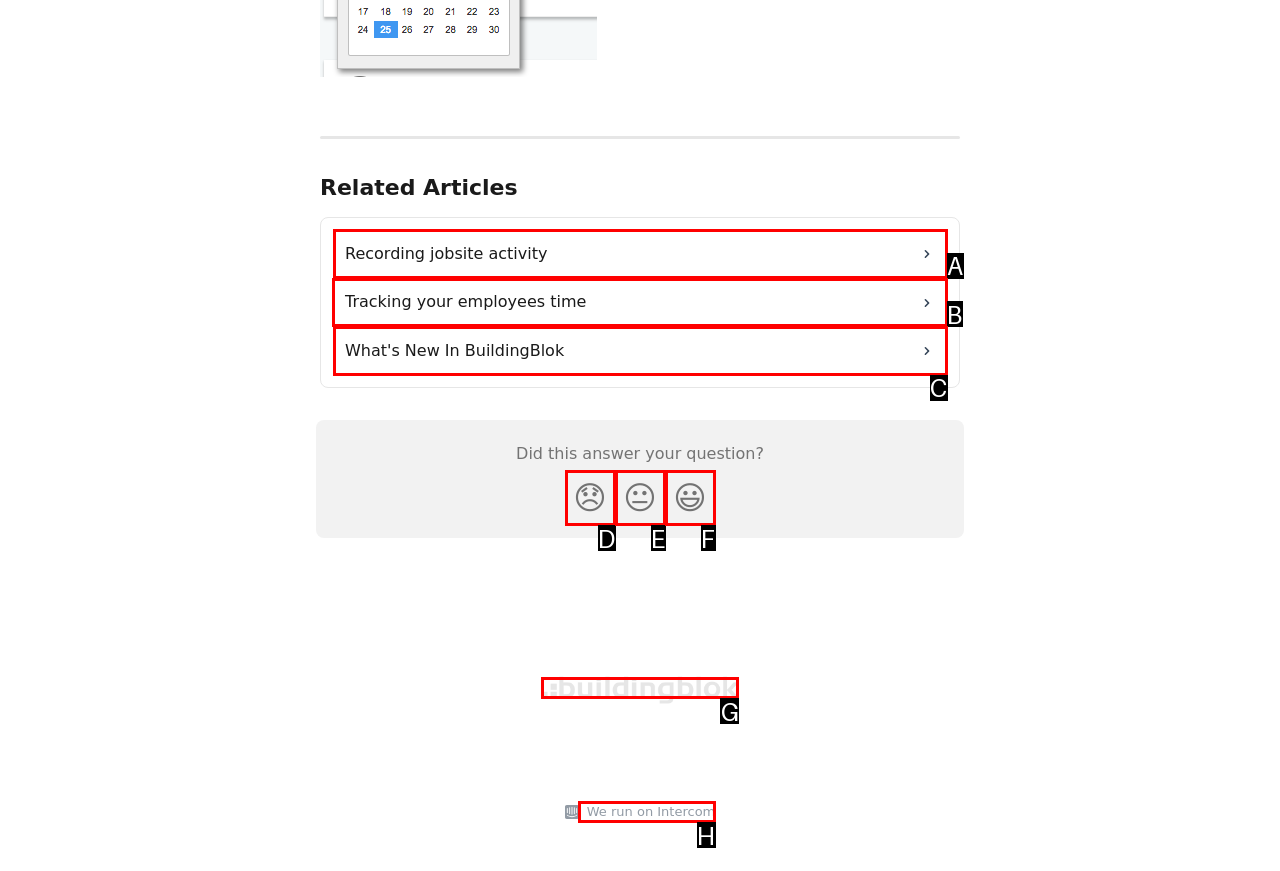Choose the UI element you need to click to carry out the task: Click on 'Tracking your employees time'.
Respond with the corresponding option's letter.

B